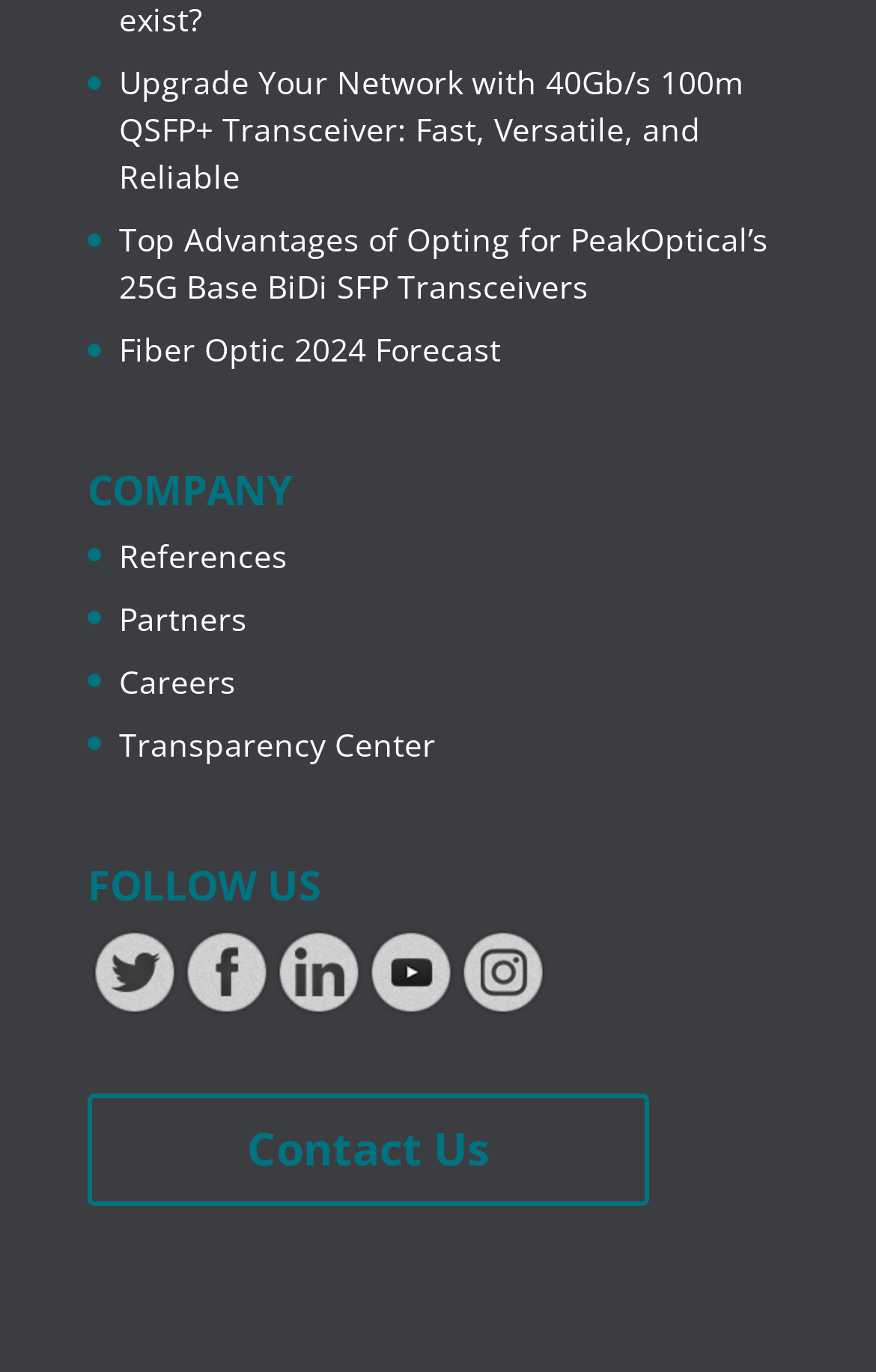Please find the bounding box coordinates for the clickable element needed to perform this instruction: "Go to the next slide".

None